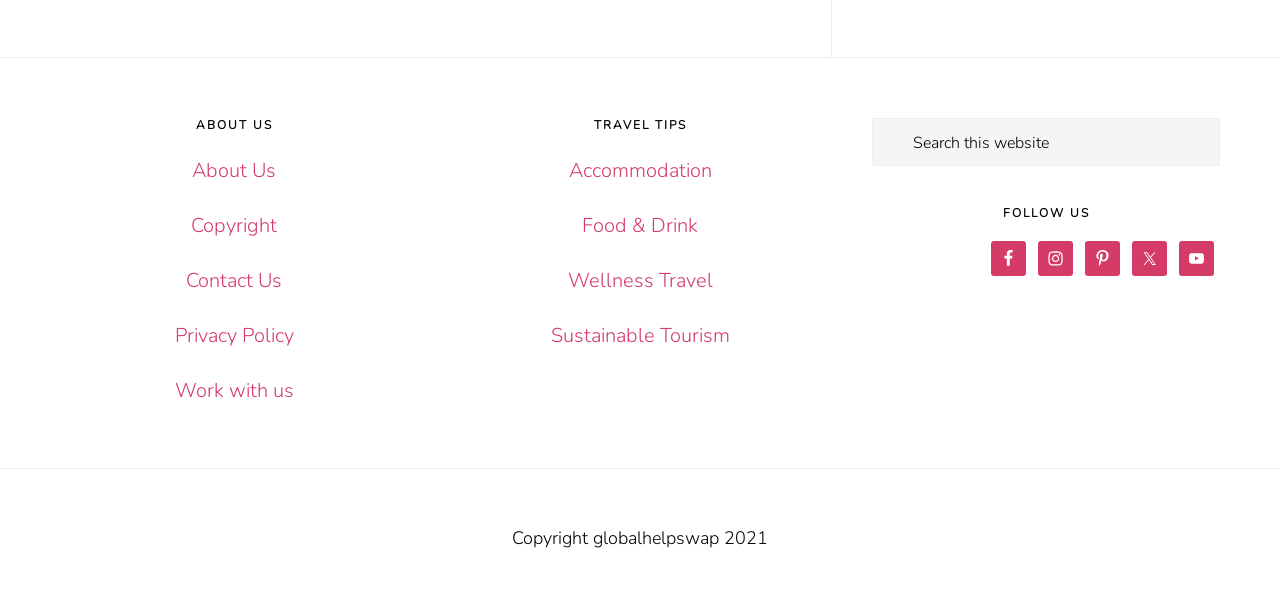Give a one-word or one-phrase response to the question:
What is the last link in the TRAVEL TIPS section?

Sustainable Tourism